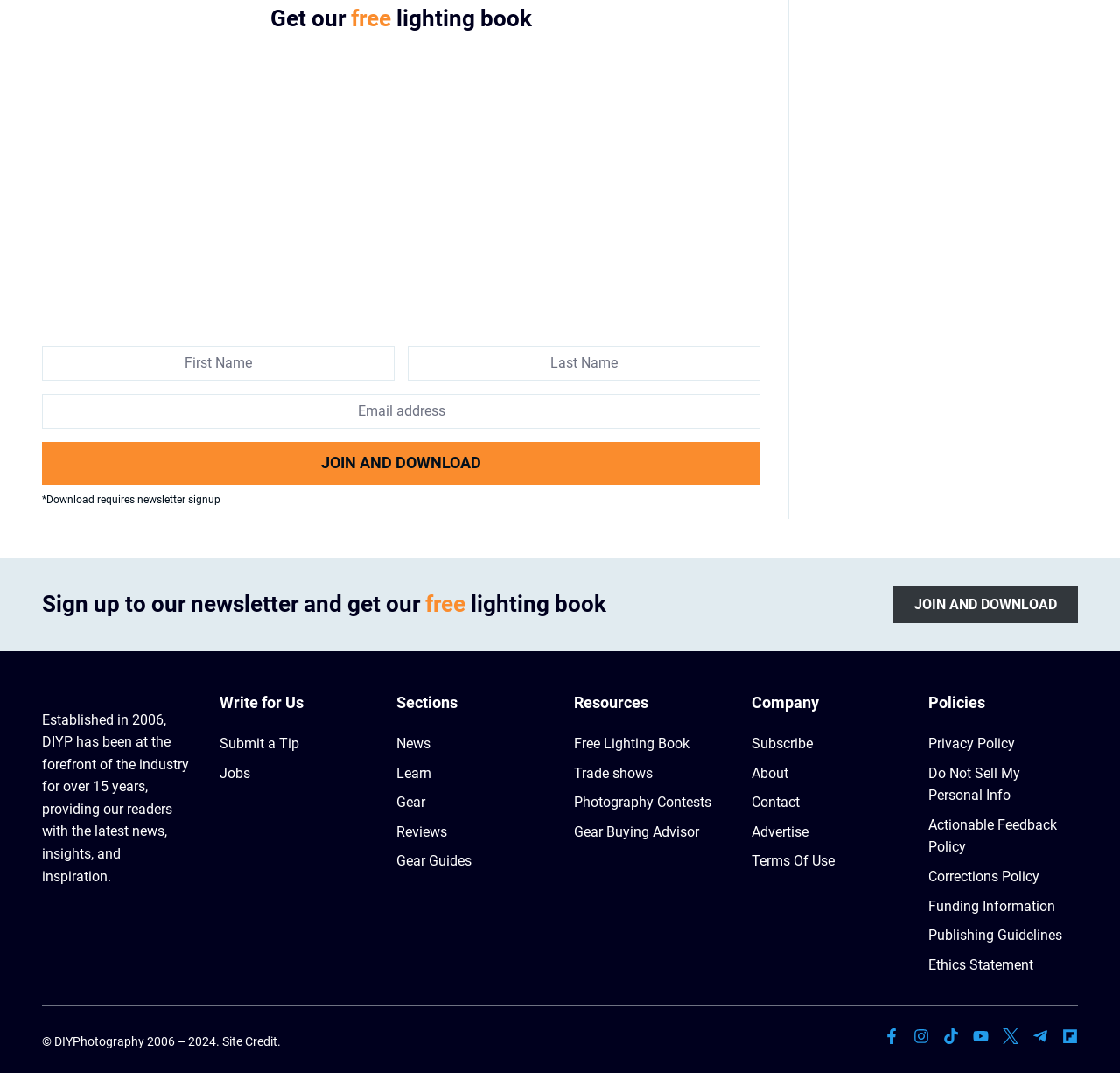Please identify the bounding box coordinates of the element I need to click to follow this instruction: "Click 'Join and Download'".

[0.038, 0.412, 0.679, 0.452]